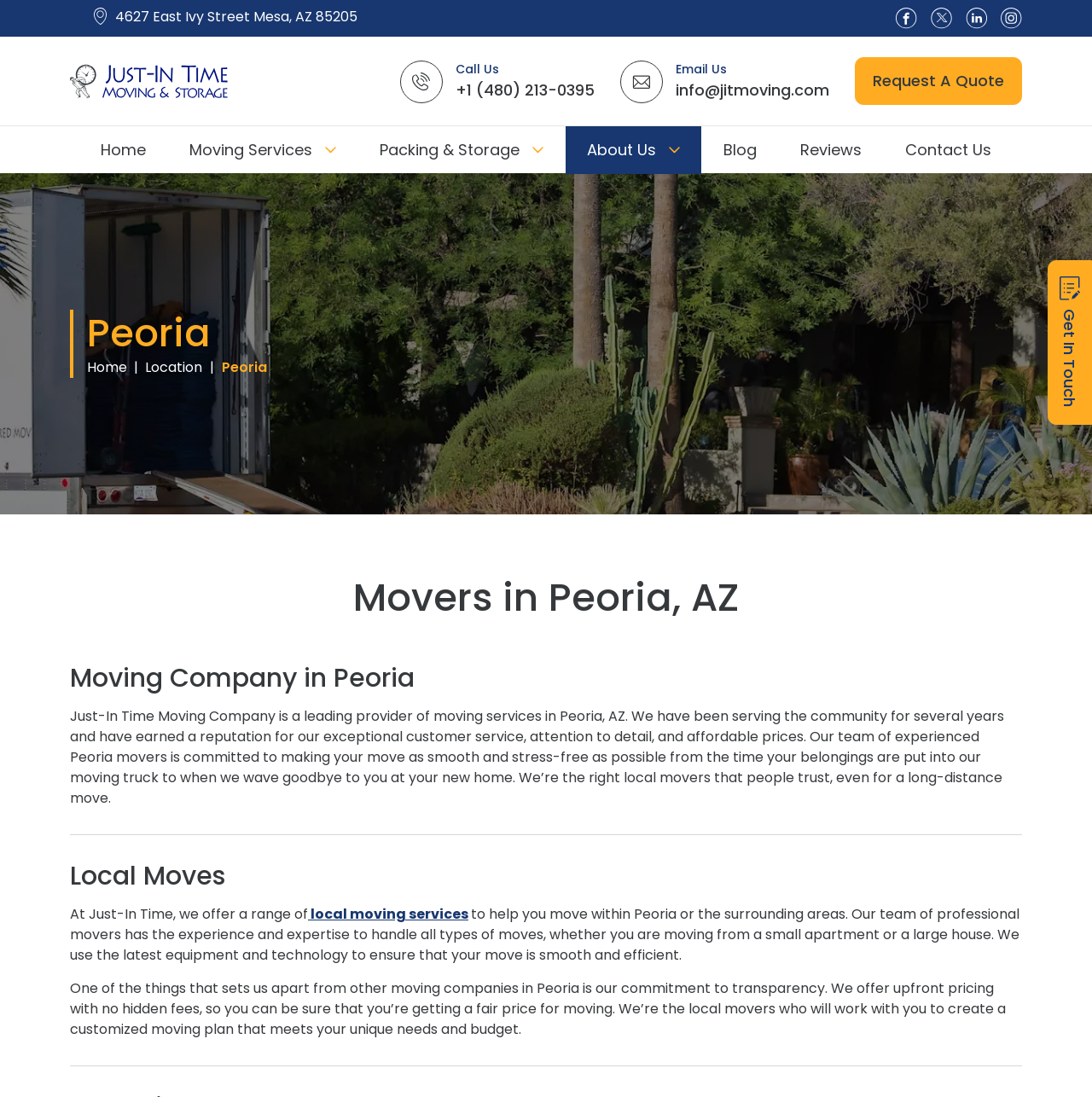Describe every aspect of the webpage comprehensively.

This webpage is about a moving company, Just-In Time Moving and Storage, based in Peoria, Arizona. At the top, there is a navigation menu with links to different sections of the website, including Home, Moving Services, Packing & Storage, About Us, Blog, Reviews, and Contact Us. Below the navigation menu, there is a section with the company's contact information, including an address, phone number, and email address.

On the left side of the page, there is a large image that appears to be a location detail or a map. Above the image, there is a heading that reads "Movers in Peoria, AZ" and a subheading that reads "Moving Company in Peoria". Below the image, there is a paragraph of text that describes the company's services and commitment to customer satisfaction.

The main content of the page is divided into sections, separated by horizontal lines. The first section is about local moves, and it describes the company's services and expertise in handling moves within Peoria and the surrounding areas. There is a link to "local moving services" within the text.

The page also features several social media links at the top right corner, including Facebook, Twitter, LinkedIn, and Instagram. Additionally, there is a "Request A Quote" link at the top right corner, and a "Get In Touch" link at the bottom right corner.